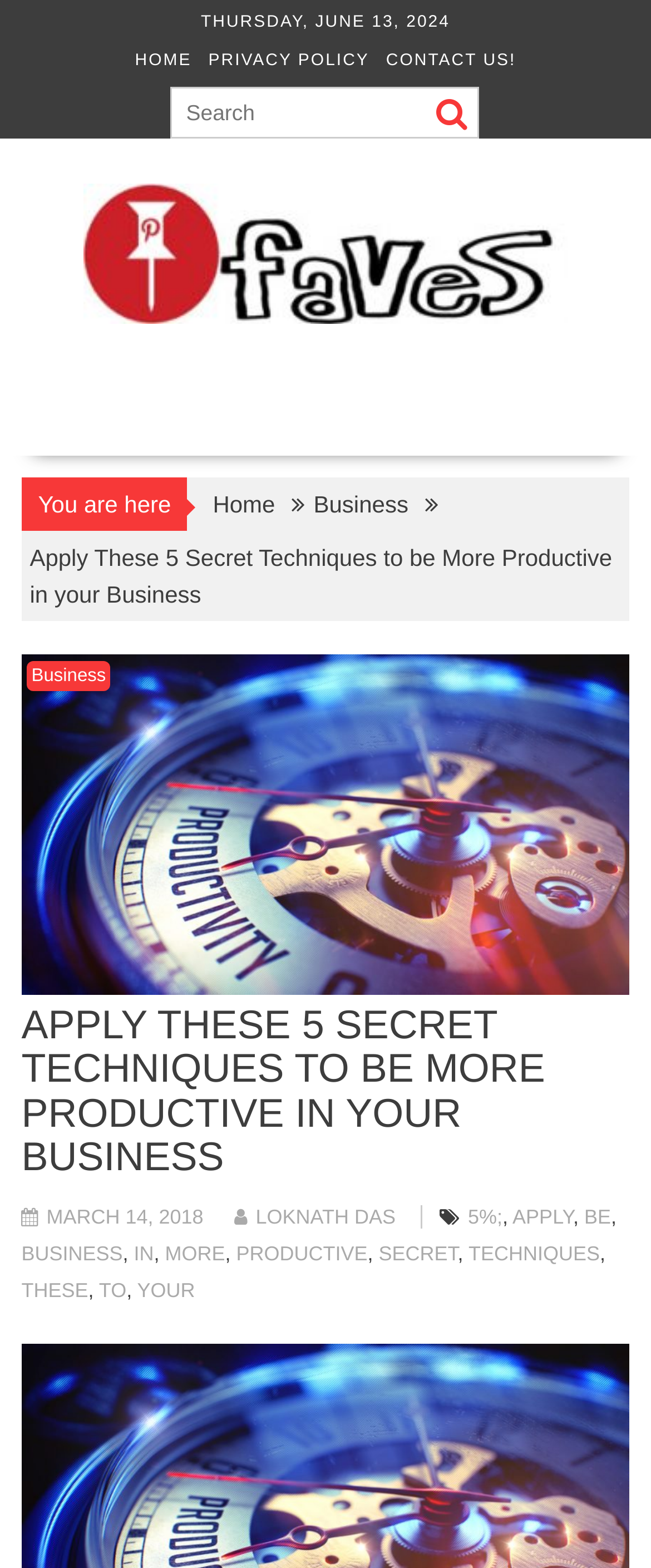Please identify the bounding box coordinates of the region to click in order to complete the given instruction: "search for something". The coordinates should be four float numbers between 0 and 1, i.e., [left, top, right, bottom].

[0.263, 0.055, 0.737, 0.088]